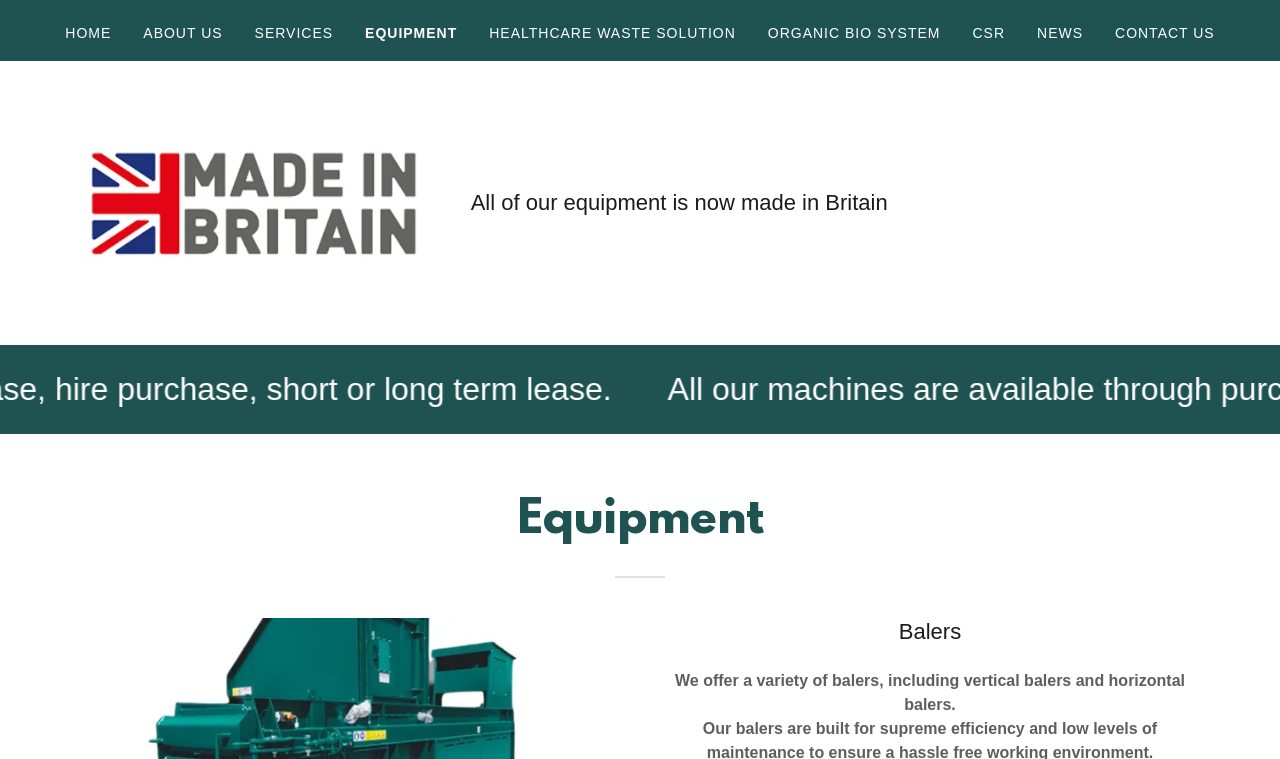Generate a comprehensive caption for the webpage you are viewing.

The webpage is about bespoke waste management, with a focus on equipment. At the top, there is a navigation menu with 9 links: HOME, ABOUT US, SERVICES, EQUIPMENT, HEALTHCARE WASTE SOLUTION, ORGANIC BIO SYSTEM, CSR, NEWS, and CONTACT US. These links are positioned horizontally, with HOME on the left and CONTACT US on the right.

Below the navigation menu, there is a large image that takes up about a quarter of the screen. To the right of the image, there is a heading that reads "All of our equipment is now made in Britain". This heading is positioned roughly in the middle of the screen.

Further down, there is a prominent heading that reads "Equipment", which spans almost the entire width of the screen. Below this heading, there is a subheading that reads "Balers", positioned towards the right side of the screen. Under the "Balers" subheading, there is a paragraph of text that describes the types of balers offered, including vertical and horizontal balers. This text is positioned towards the bottom right of the screen.